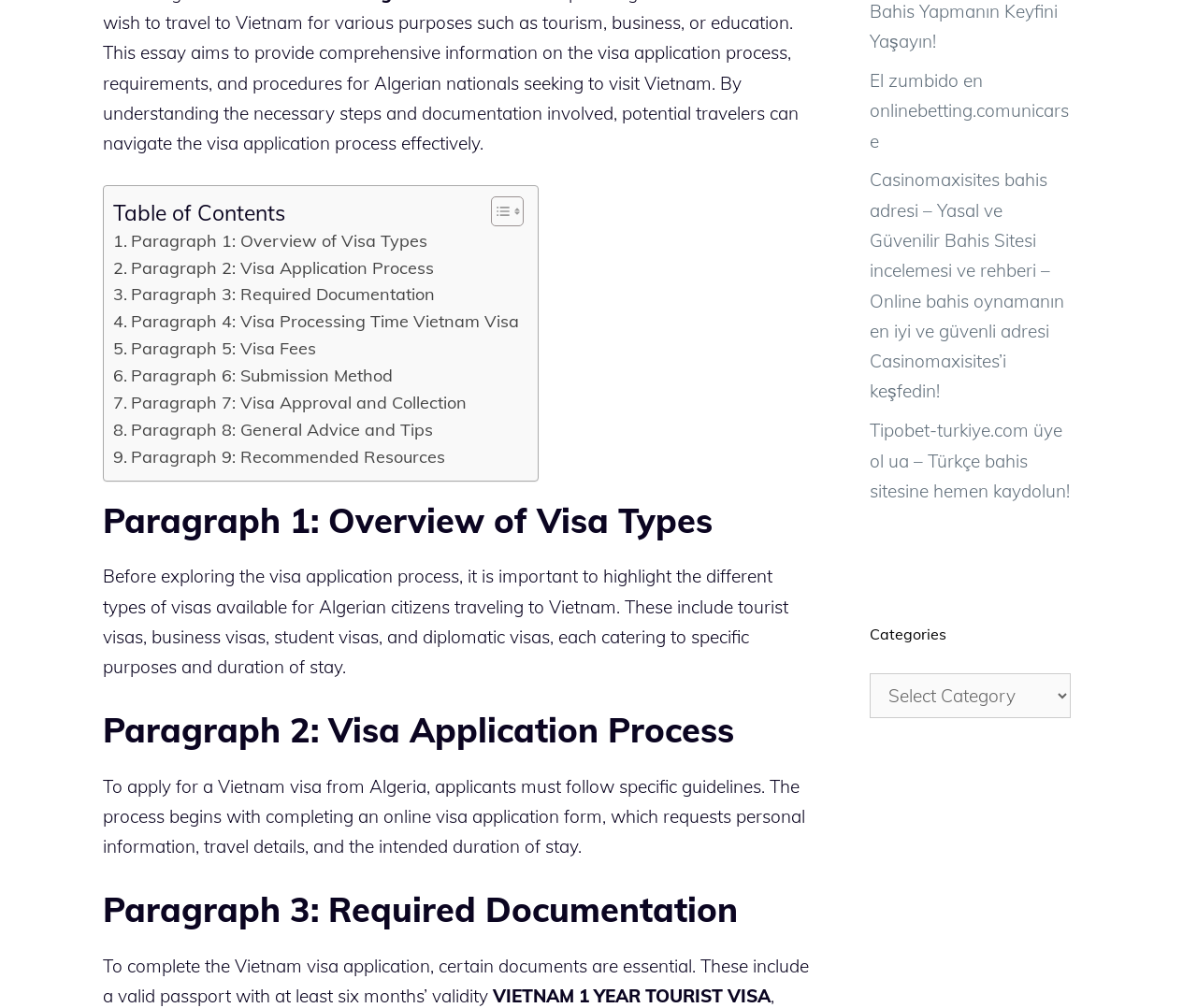Using the webpage screenshot, locate the HTML element that fits the following description and provide its bounding box: "Paragraph 2: Visa Application Process".

[0.095, 0.253, 0.362, 0.28]